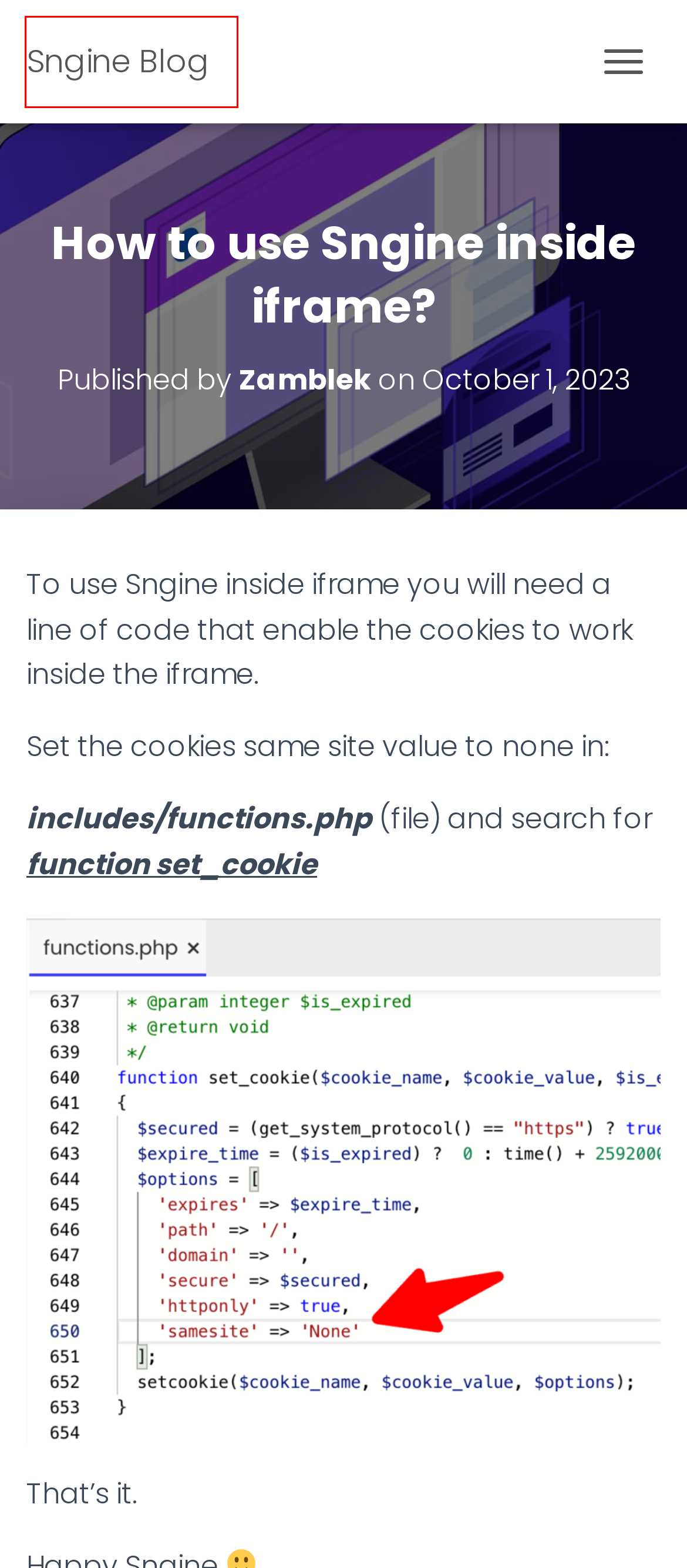Review the screenshot of a webpage containing a red bounding box around an element. Select the description that best matches the new webpage after clicking the highlighted element. The options are:
A. What’s New with v3.12! - Sngine Blog
B. Sngine 3.12 Release! - Sngine Blog
C. 5 - 2018 - Sngine Blog
D. Zamblek - Sngine Blog
E. 6 - 2023 - Sngine Blog
F. 11 - 2021 - Sngine Blog
G. 3 - 2021 - Sngine Blog
H. Sngine Blog

H